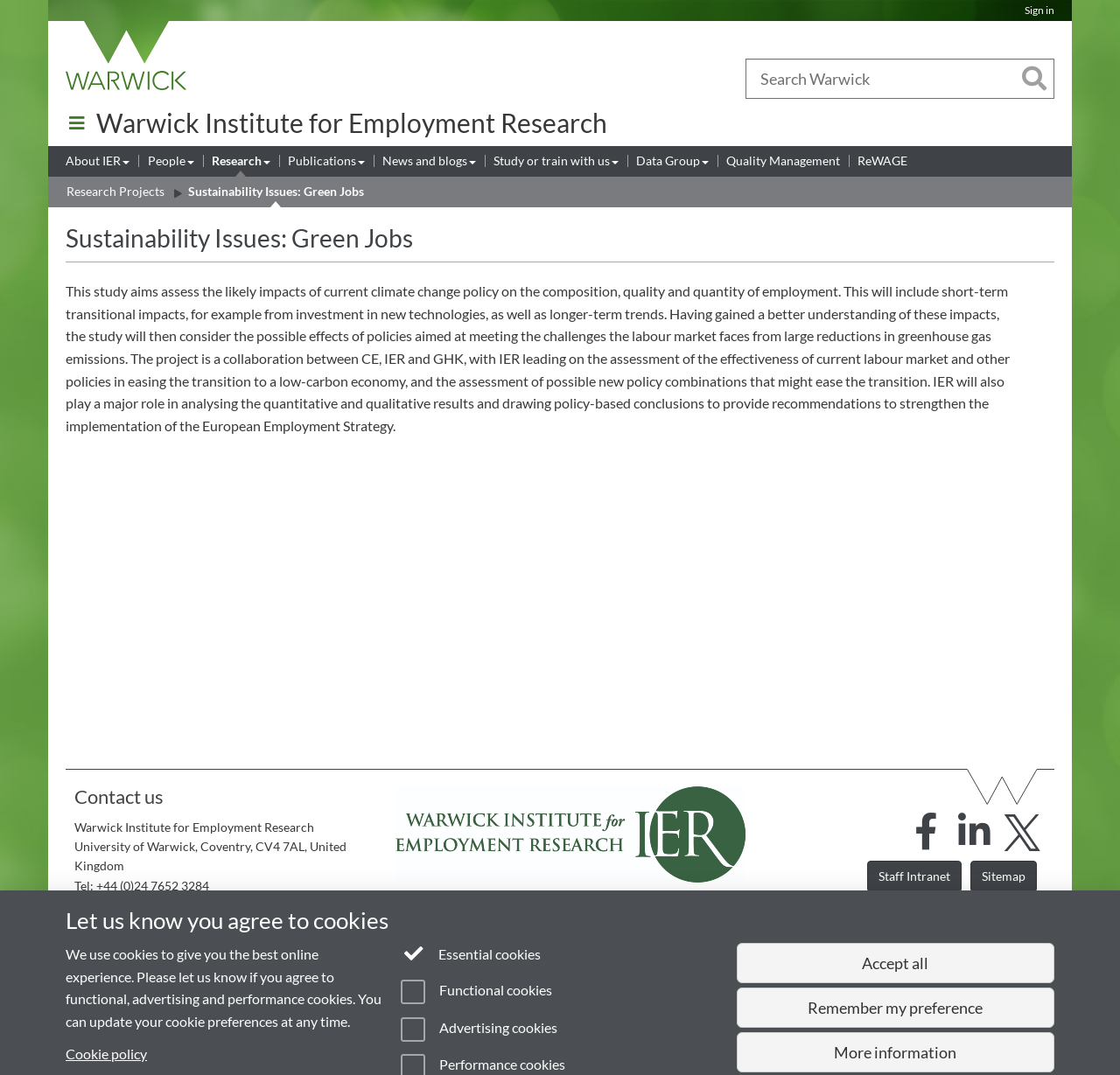What is the topic of the research project?
Please respond to the question thoroughly and include all relevant details.

I found the answer by looking at the heading element with the text 'Sustainability Issues: Green Jobs' which is located at the top of the webpage, indicating that it is the topic of the research project.